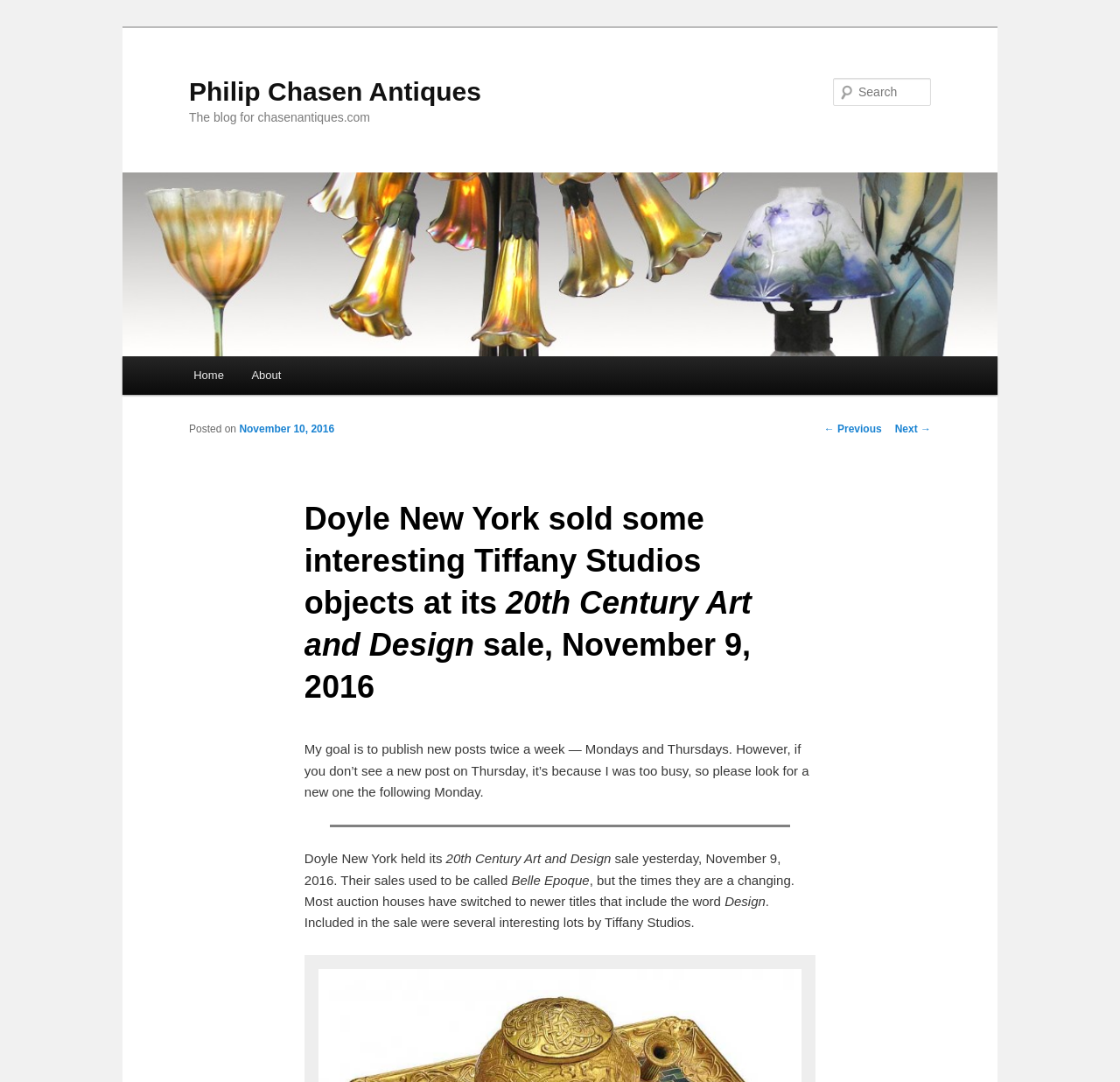Extract the heading text from the webpage.

Philip Chasen Antiques